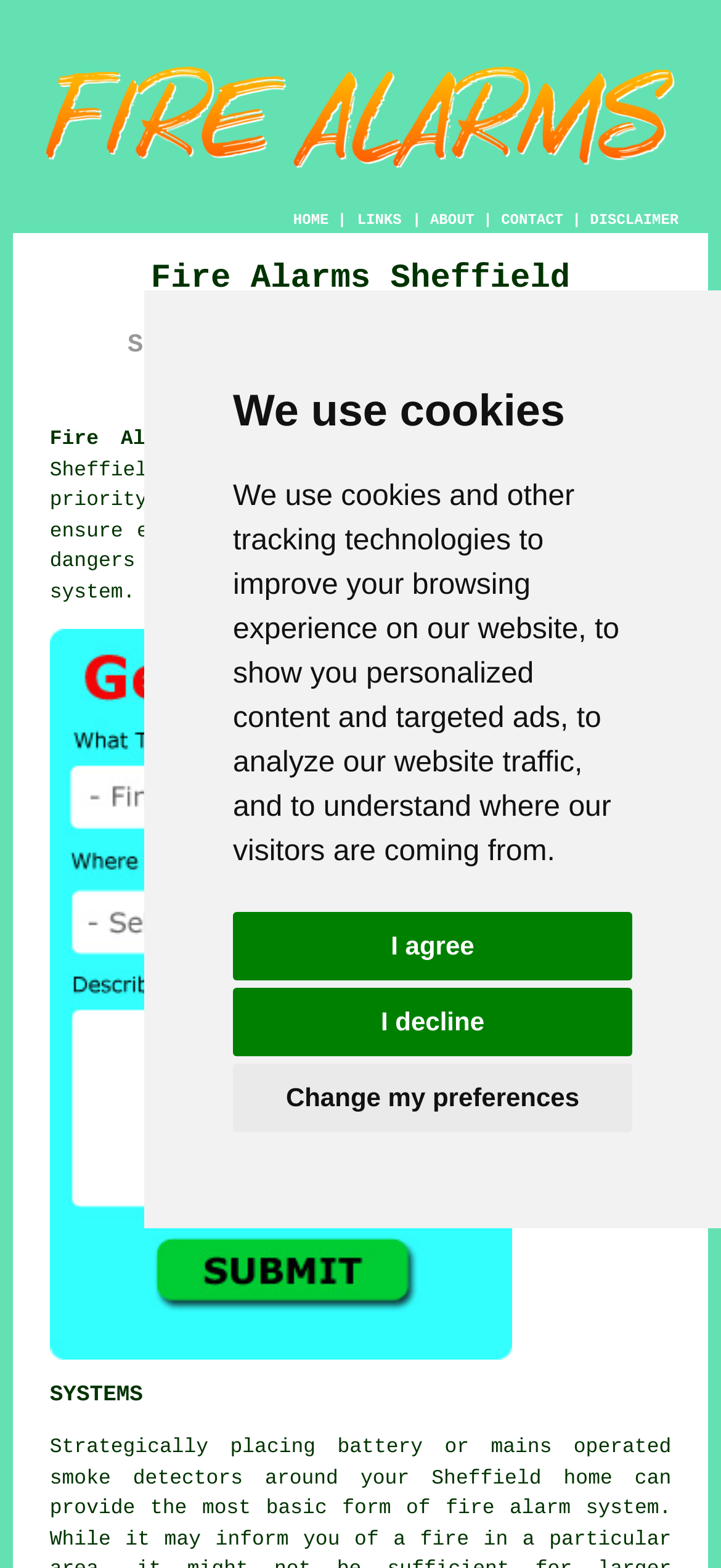What type of fire alarm system is mentioned?
Using the image as a reference, give an elaborate response to the question.

The webpage mentions 'mains operated smoke detectors' as an option for fire alarm systems, indicating that this type of system is available or discussed on the webpage.